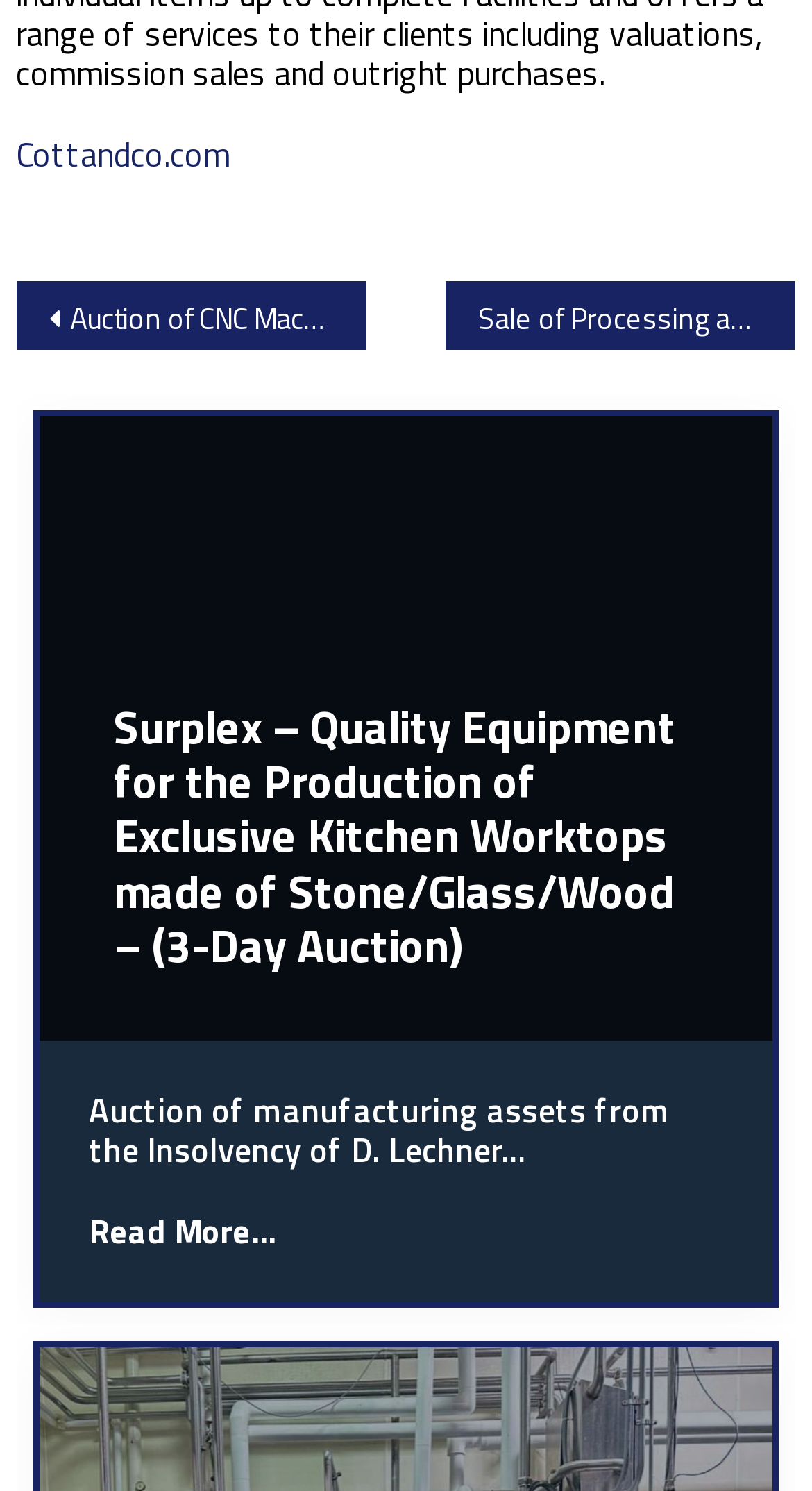How many days is the Surplex auction?
Look at the screenshot and provide an in-depth answer.

The duration of the Surplex auction can be found in the heading that mentions 'Surplex – Quality Equipment for the Production of Exclusive Kitchen Worktops made of Stone/Glass/Wood – (3-Day Auction)'. This indicates that the auction is a 3-day auction.